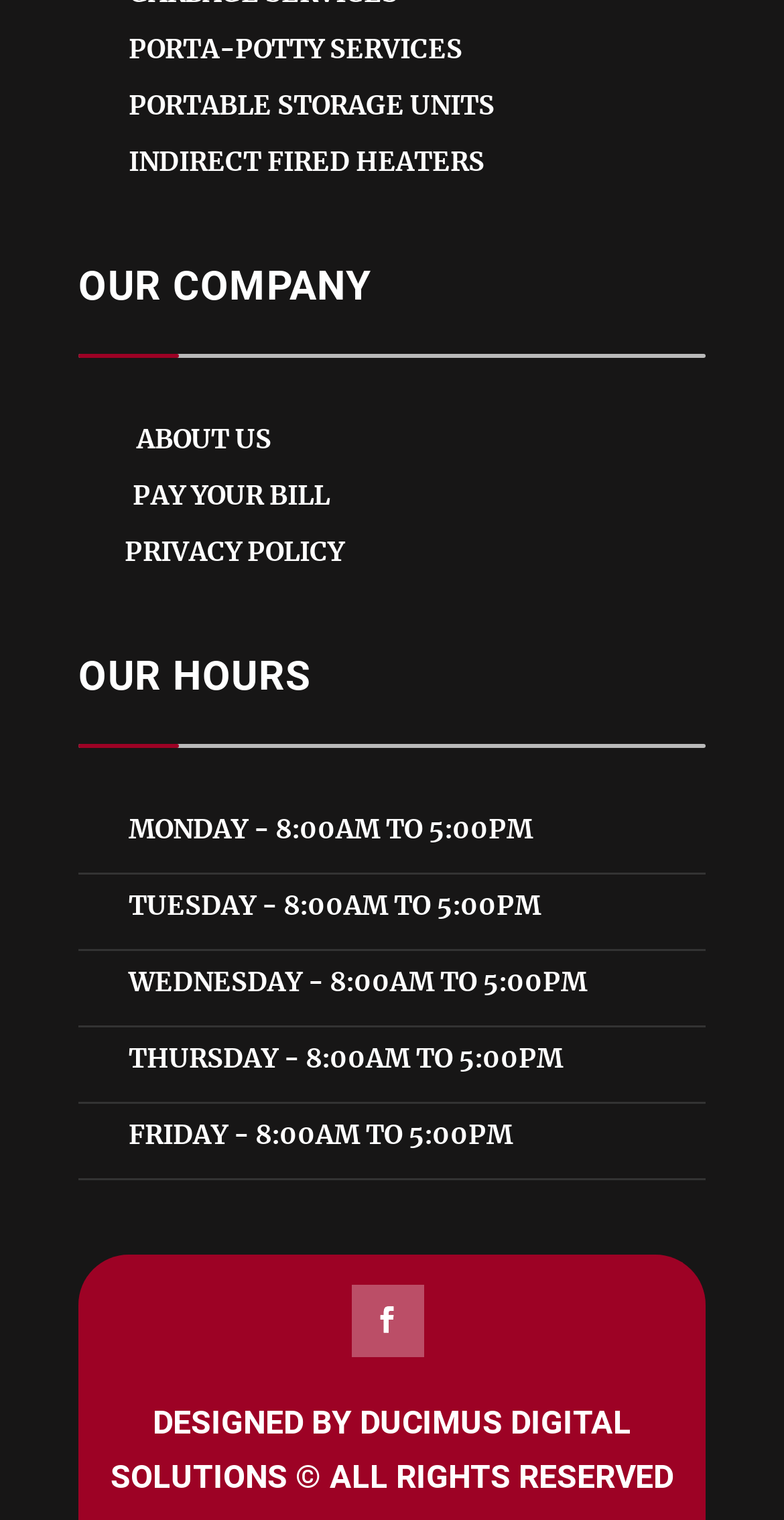Answer in one word or a short phrase: 
What is the company's copyright information?

All rights reserved